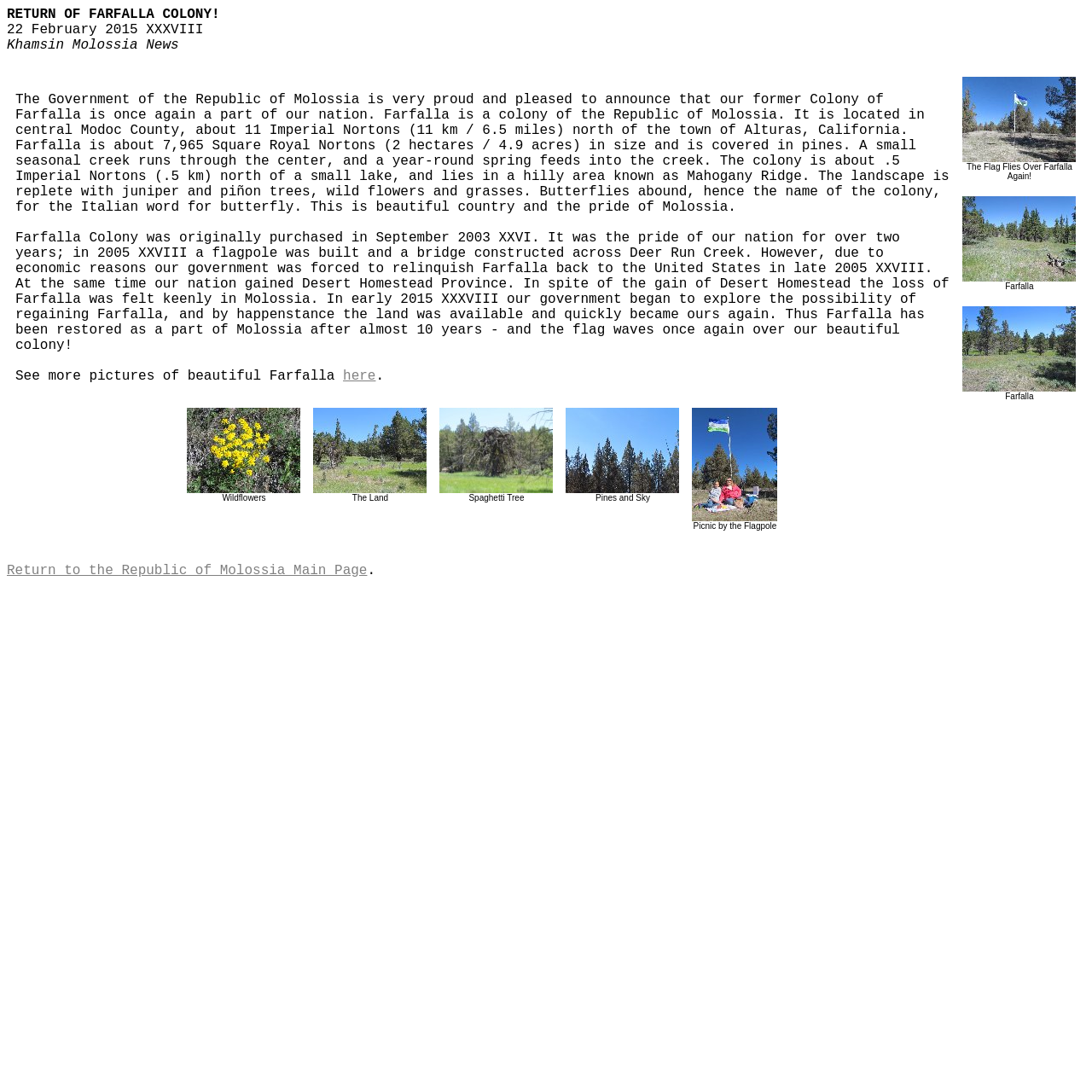Give the bounding box coordinates for the element described by: "parent_node: Pines and Sky".

[0.518, 0.441, 0.622, 0.455]